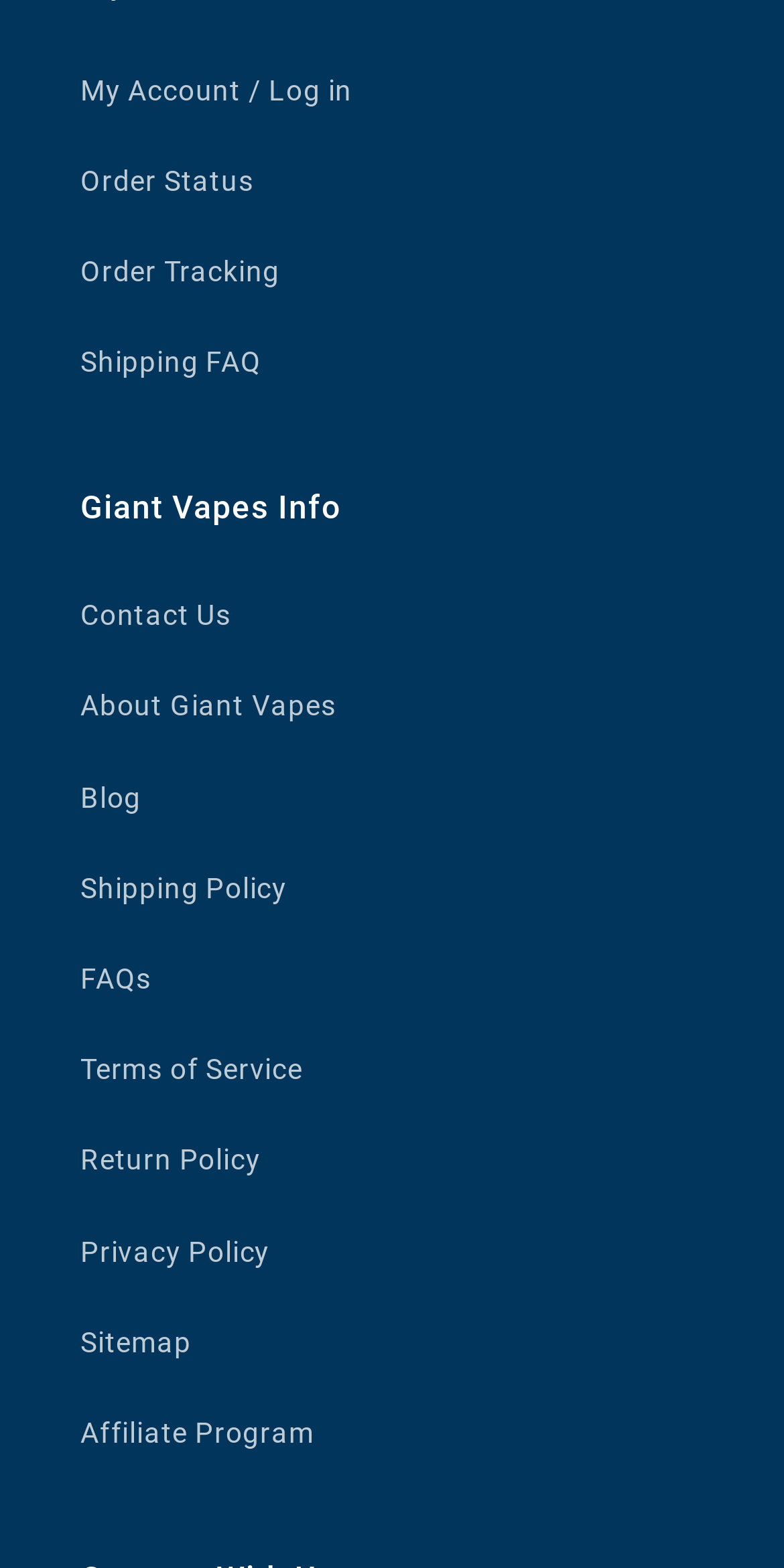What is the last link in the top navigation menu?
Look at the image and answer with only one word or phrase.

Affiliate Program